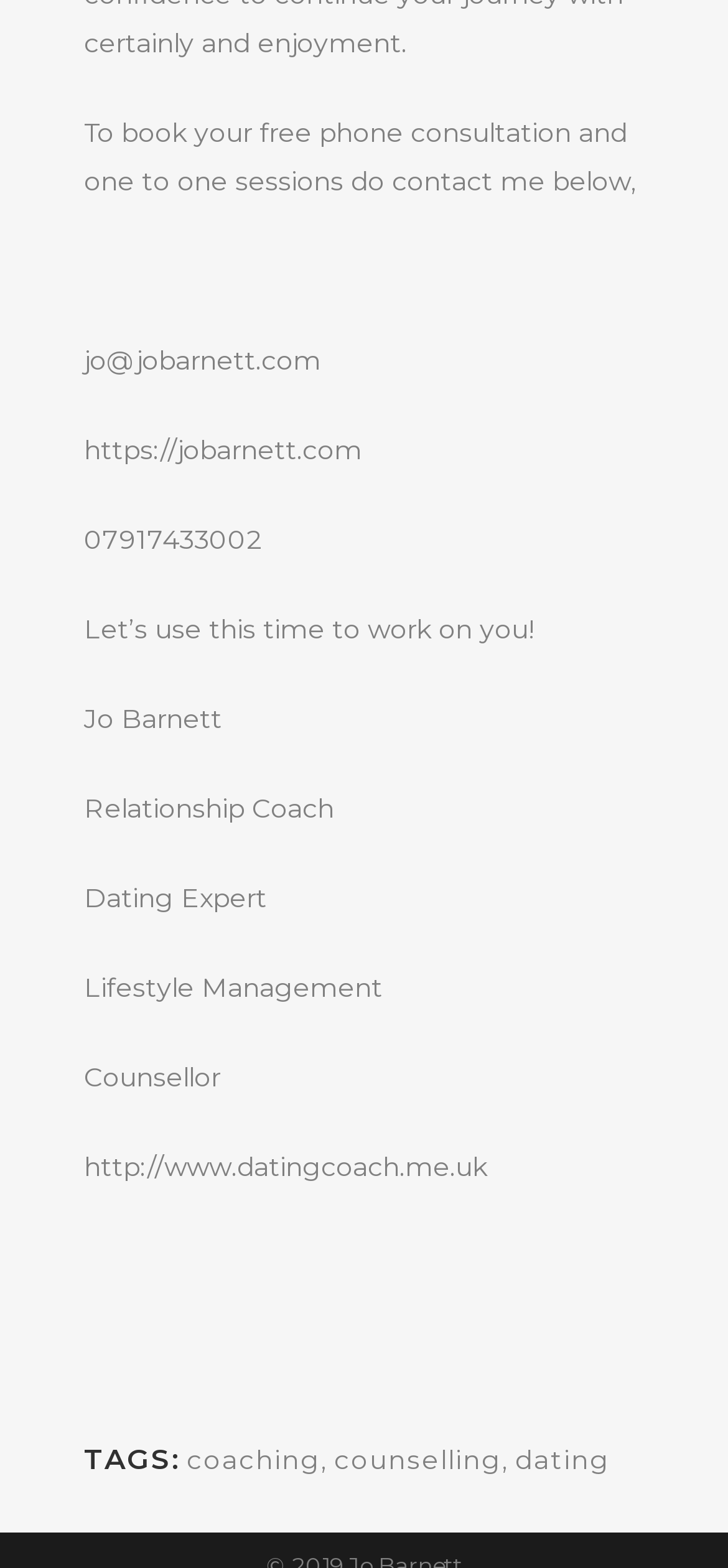What is the topic of the webpage?
Examine the image and provide an in-depth answer to the question.

The webpage appears to be focused on relationship and dating topics, as indicated by the titles 'Relationship Coach', 'Dating Expert', and the mention of 'dating' as a tag.